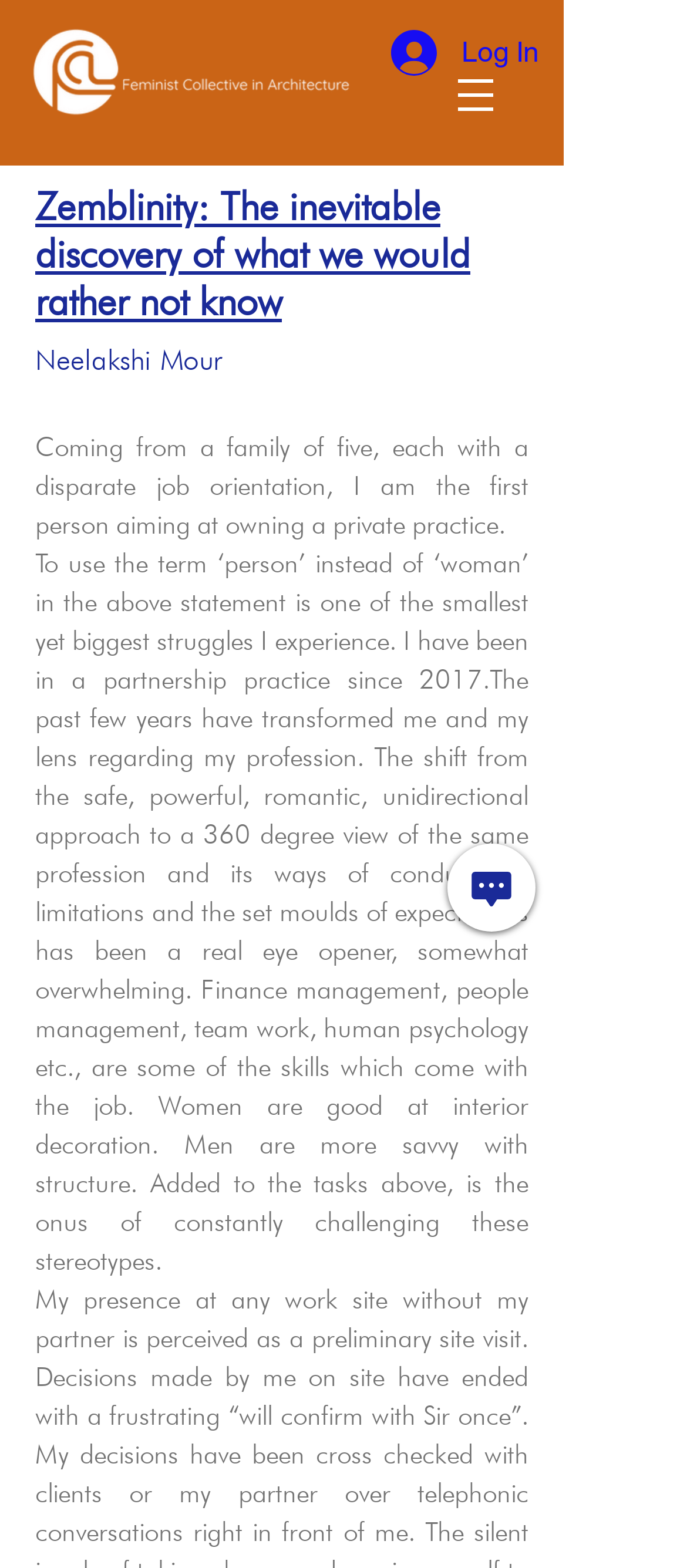Extract the main heading text from the webpage.

Zemblinity: The inevitable discovery of what we would rather not know